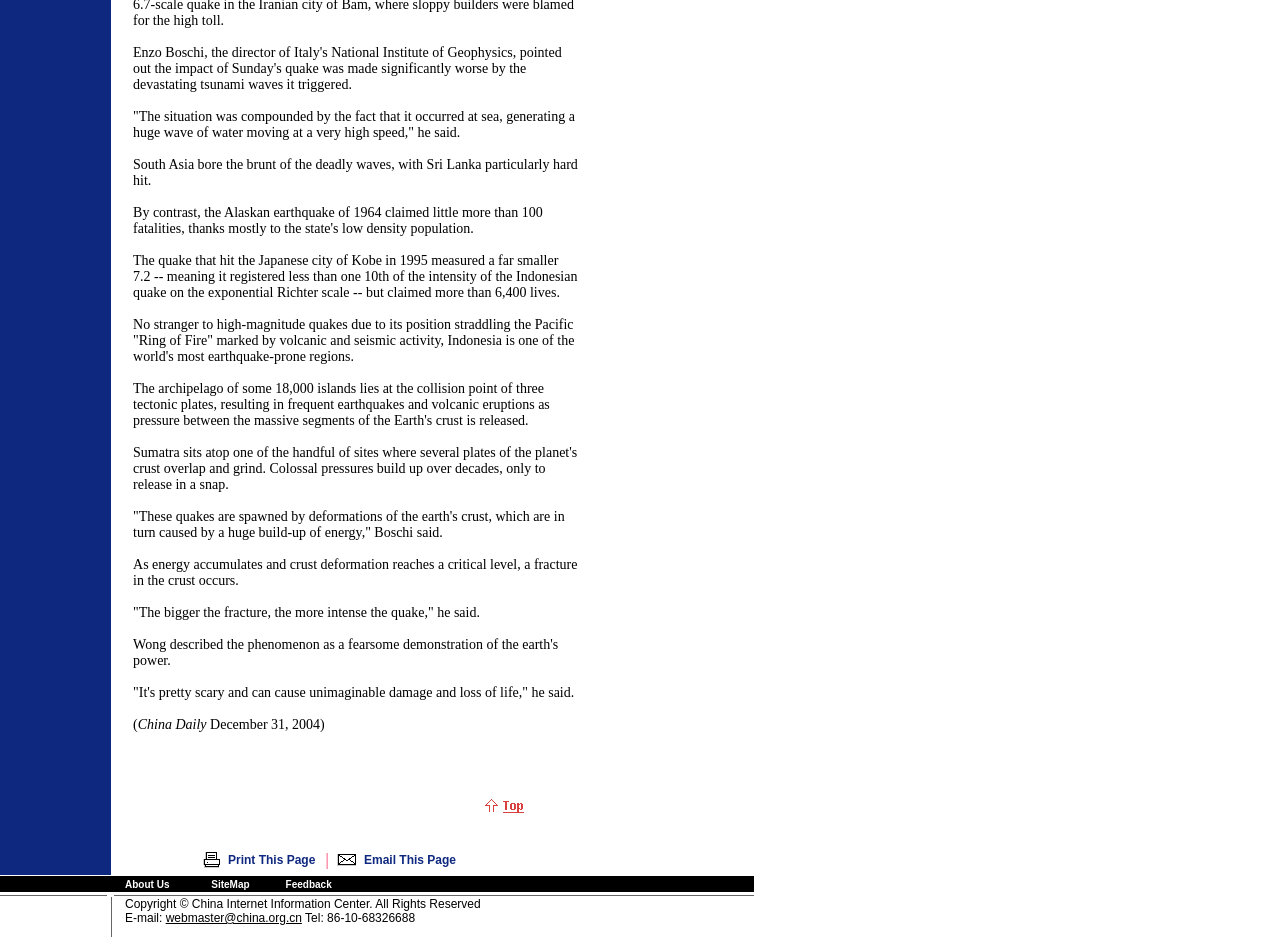Give the bounding box coordinates for the element described as: "Email This Page".

[0.284, 0.91, 0.356, 0.925]